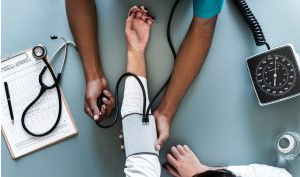Explain the scene depicted in the image, including all details.

The image captures a healthcare scene where a healthcare professional is taking a patient's blood pressure. The patient’s arm, wrapped in a white cuff, is shown on a grey surface, while the healthcare worker's hands, one holding the cuff and the other preparing to check the reading, are prominently displayed. In the background, a stethoscope rests beside a clipboard filled with notes, emphasizing the clinical setting. An aneroid sphygmomanometer is also visible, providing an indication of standard medical equipment used in routine check-ups. This image conveys a sense of professionalism and care, reflecting common practices in healthcare settings.